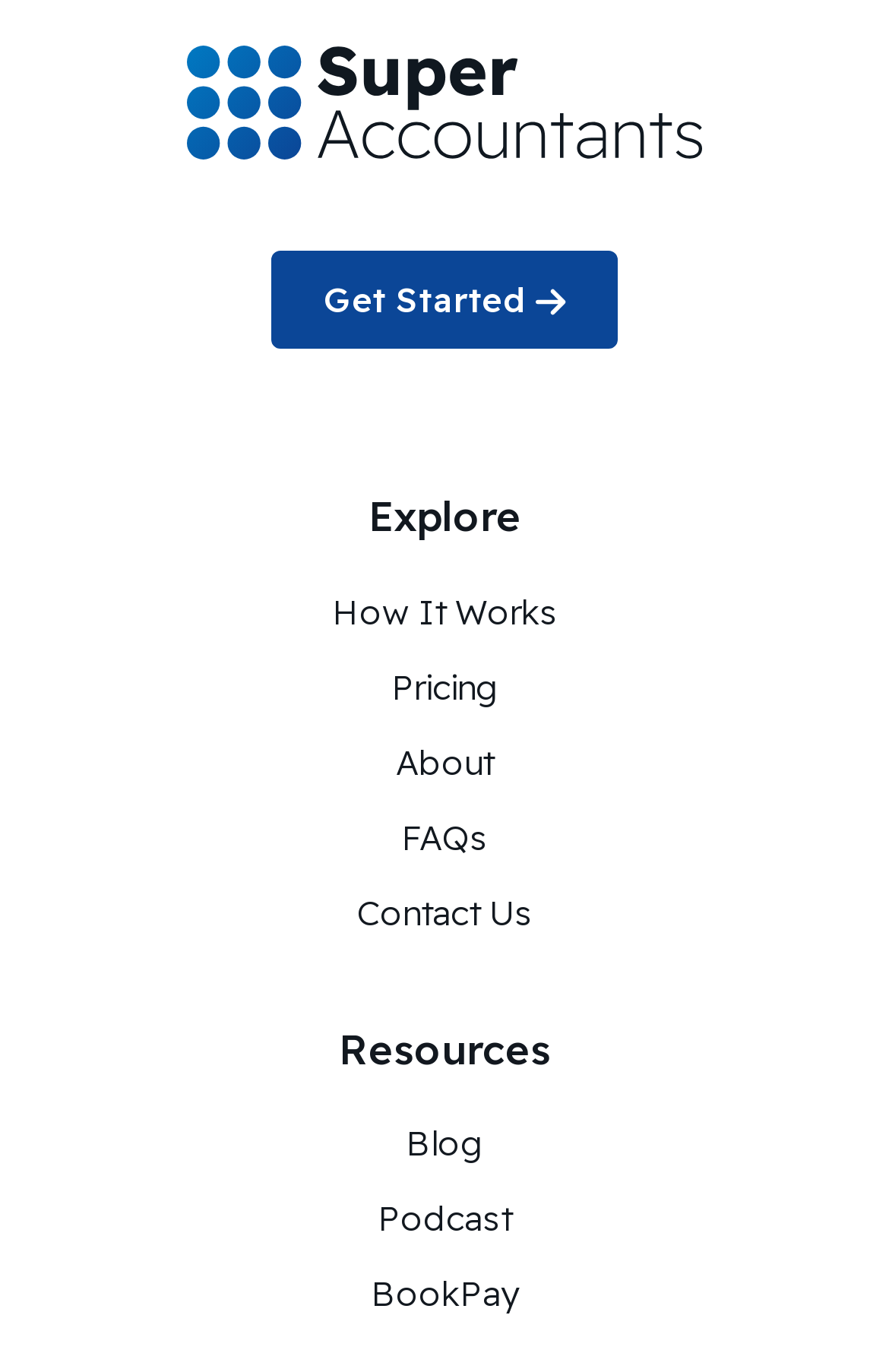Please locate the bounding box coordinates of the element's region that needs to be clicked to follow the instruction: "read the blog". The bounding box coordinates should be provided as four float numbers between 0 and 1, i.e., [left, top, right, bottom].

[0.456, 0.818, 0.544, 0.85]